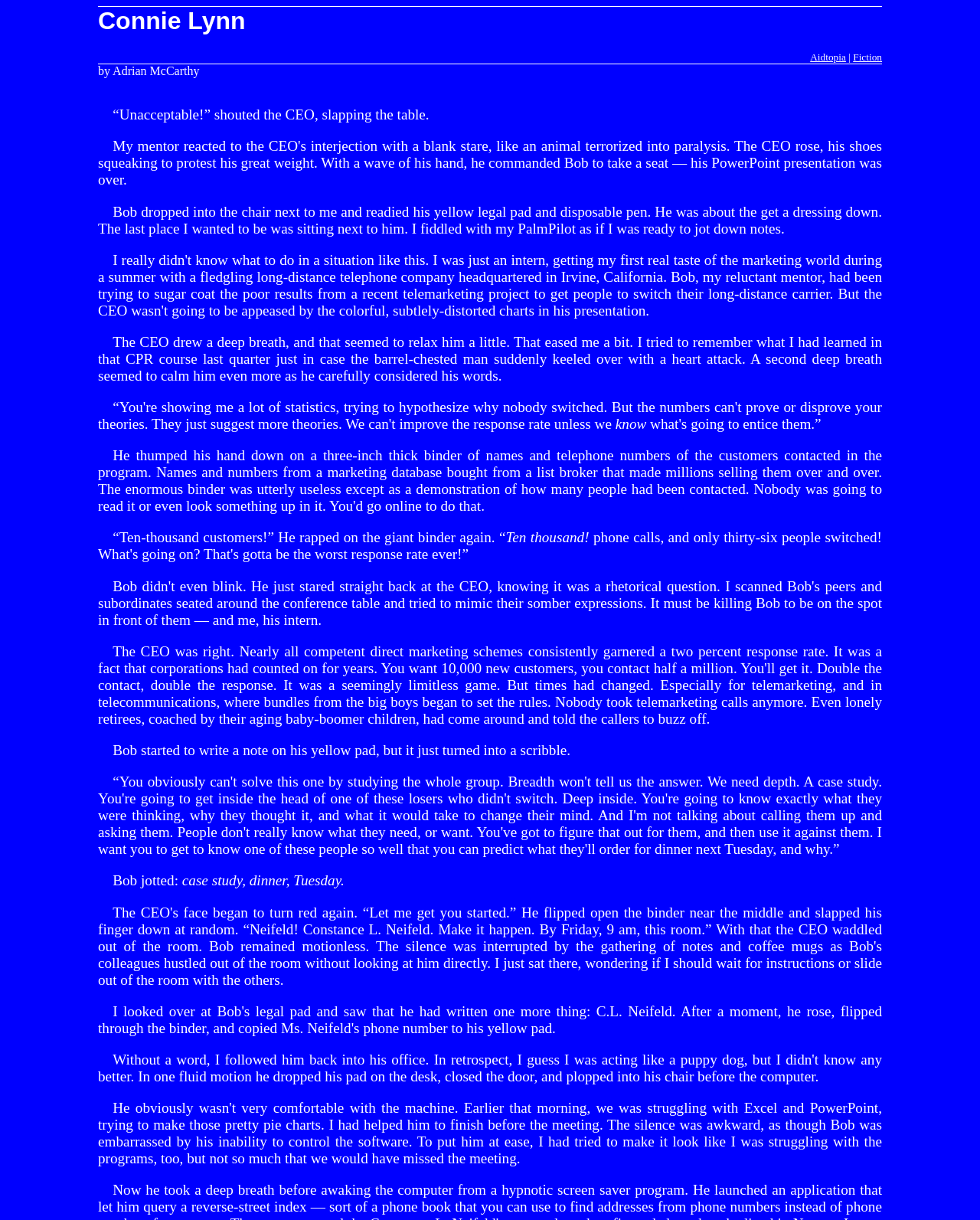What is the CEO's emotional state?
Based on the visual information, provide a detailed and comprehensive answer.

I inferred the CEO's emotional state by reading the text '“Unacceptable!” shouted the CEO, slapping the table.' which suggests that the CEO is upset or angry.